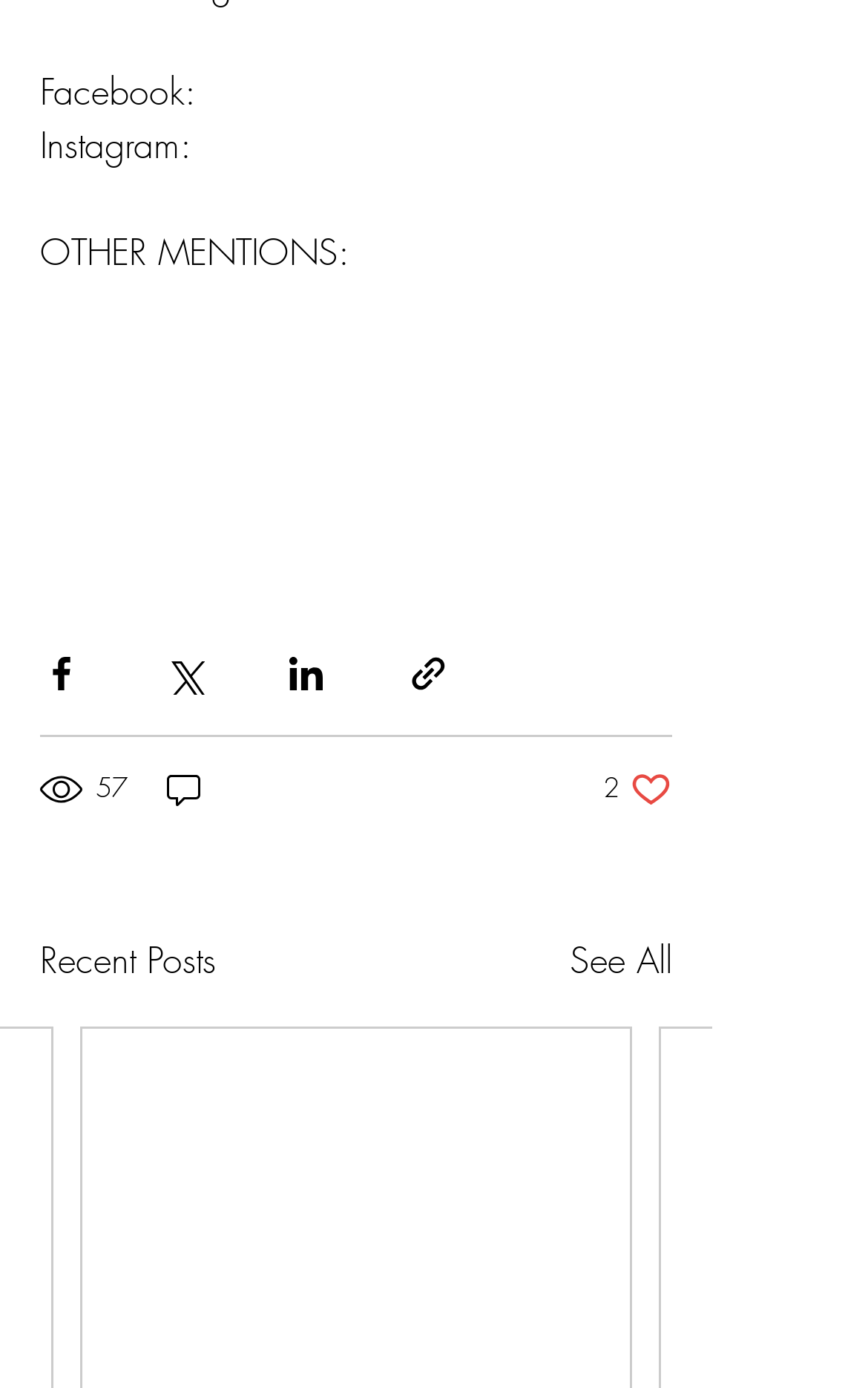How many comments does the post have?
Based on the image, give a one-word or short phrase answer.

0 comments